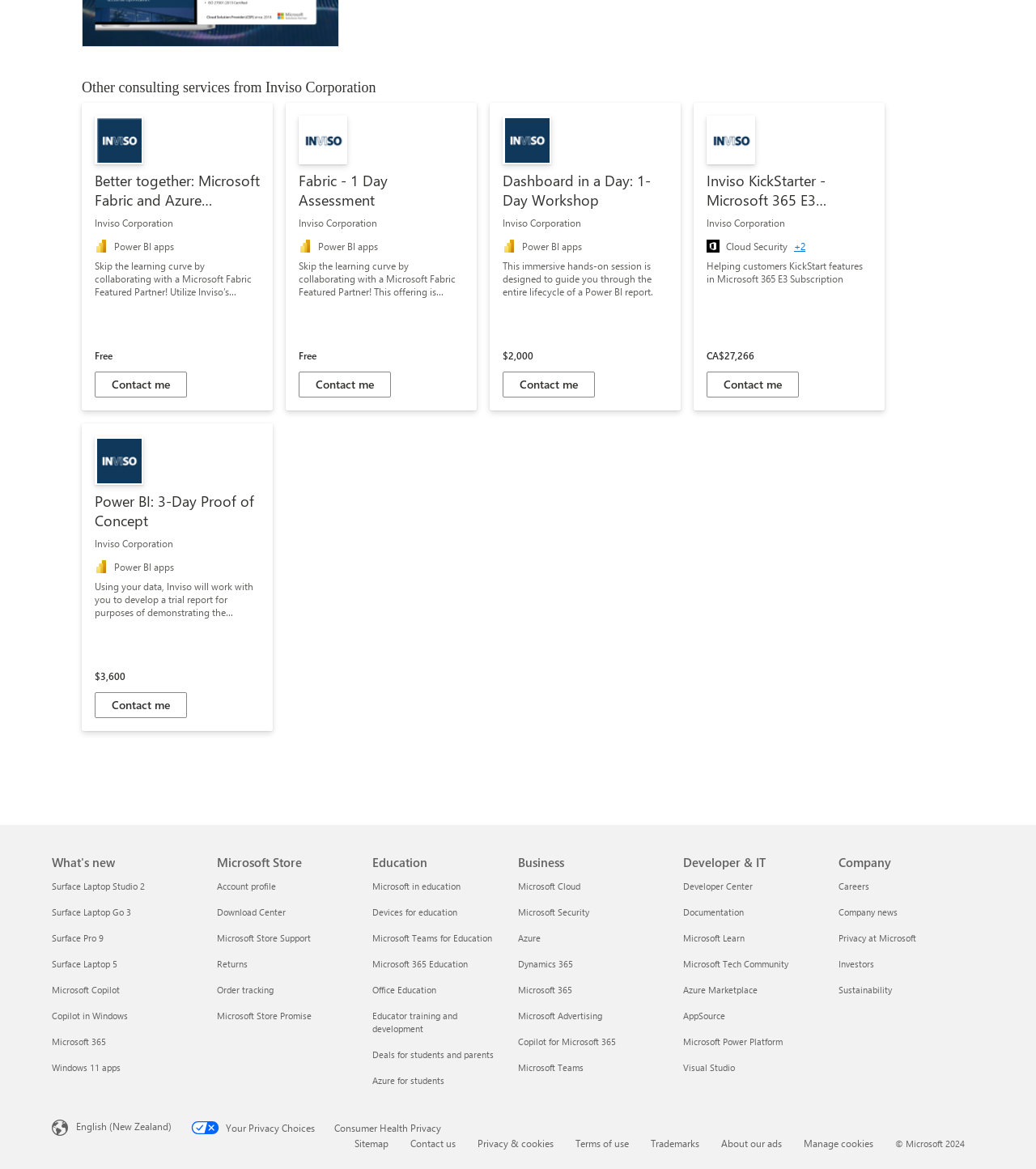Given the element description "Instagram" in the screenshot, predict the bounding box coordinates of that UI element.

None